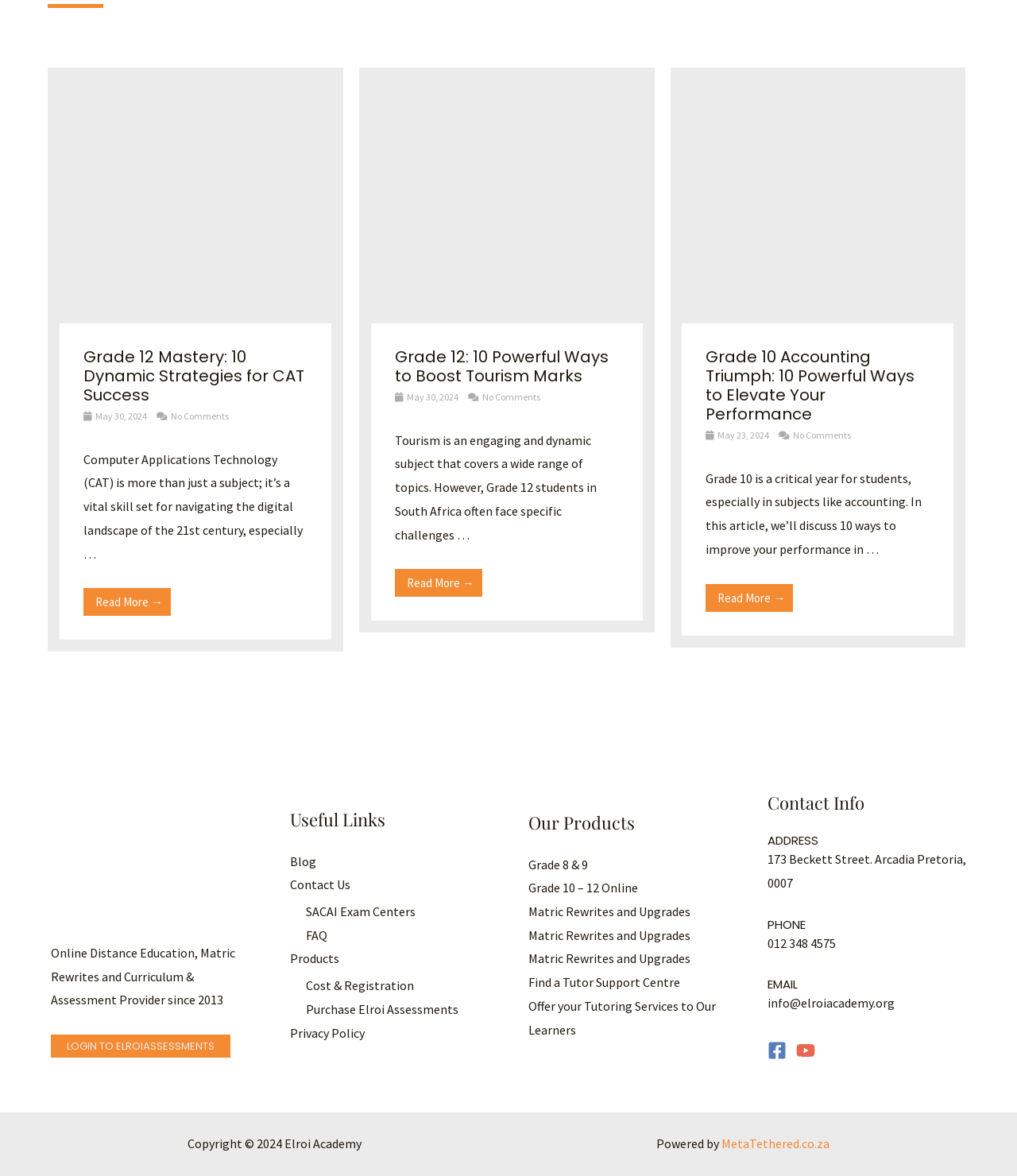Find the bounding box coordinates for the element that must be clicked to complete the instruction: "Contact Elroi Academy via email". The coordinates should be four float numbers between 0 and 1, indicated as [left, top, right, bottom].

[0.754, 0.846, 0.879, 0.86]